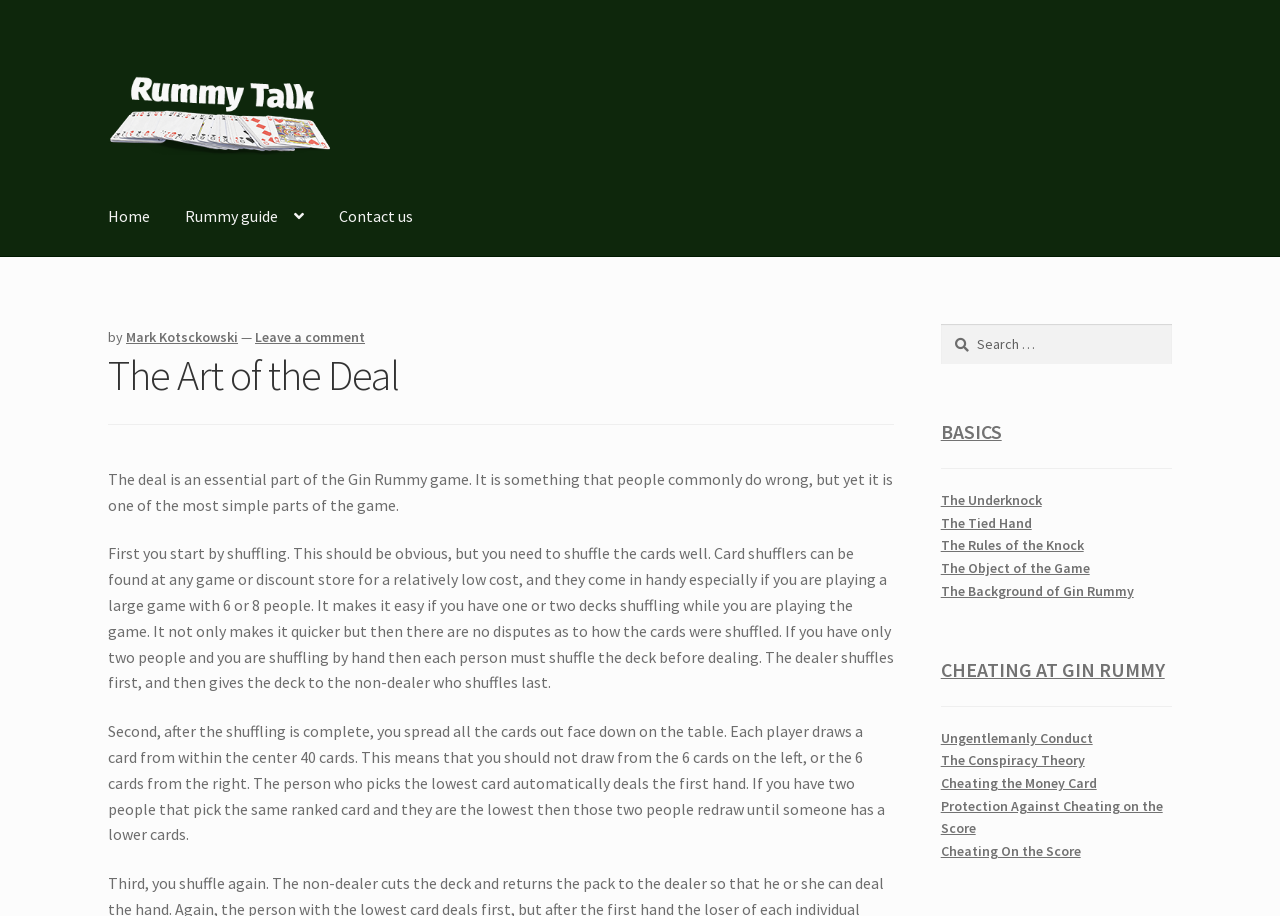Find the bounding box coordinates corresponding to the UI element with the description: "Terms of Service". The coordinates should be formatted as [left, top, right, bottom], with values as floats between 0 and 1.

[0.317, 0.279, 0.405, 0.338]